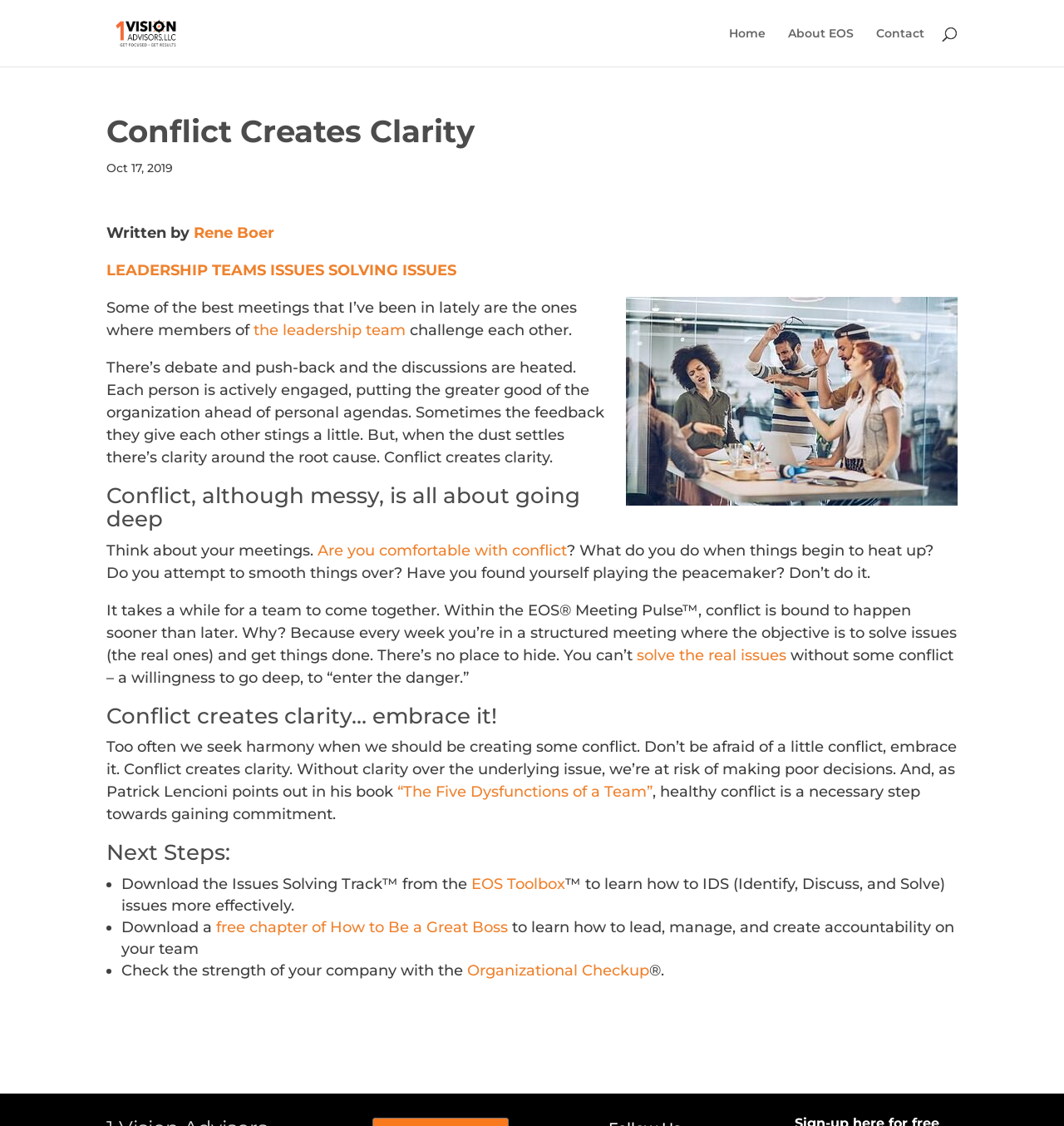Bounding box coordinates are to be given in the format (top-left x, top-left y, bottom-right x, bottom-right y). All values must be floating point numbers between 0 and 1. Provide the bounding box coordinate for the UI element described as: the leadership team

[0.238, 0.285, 0.381, 0.301]